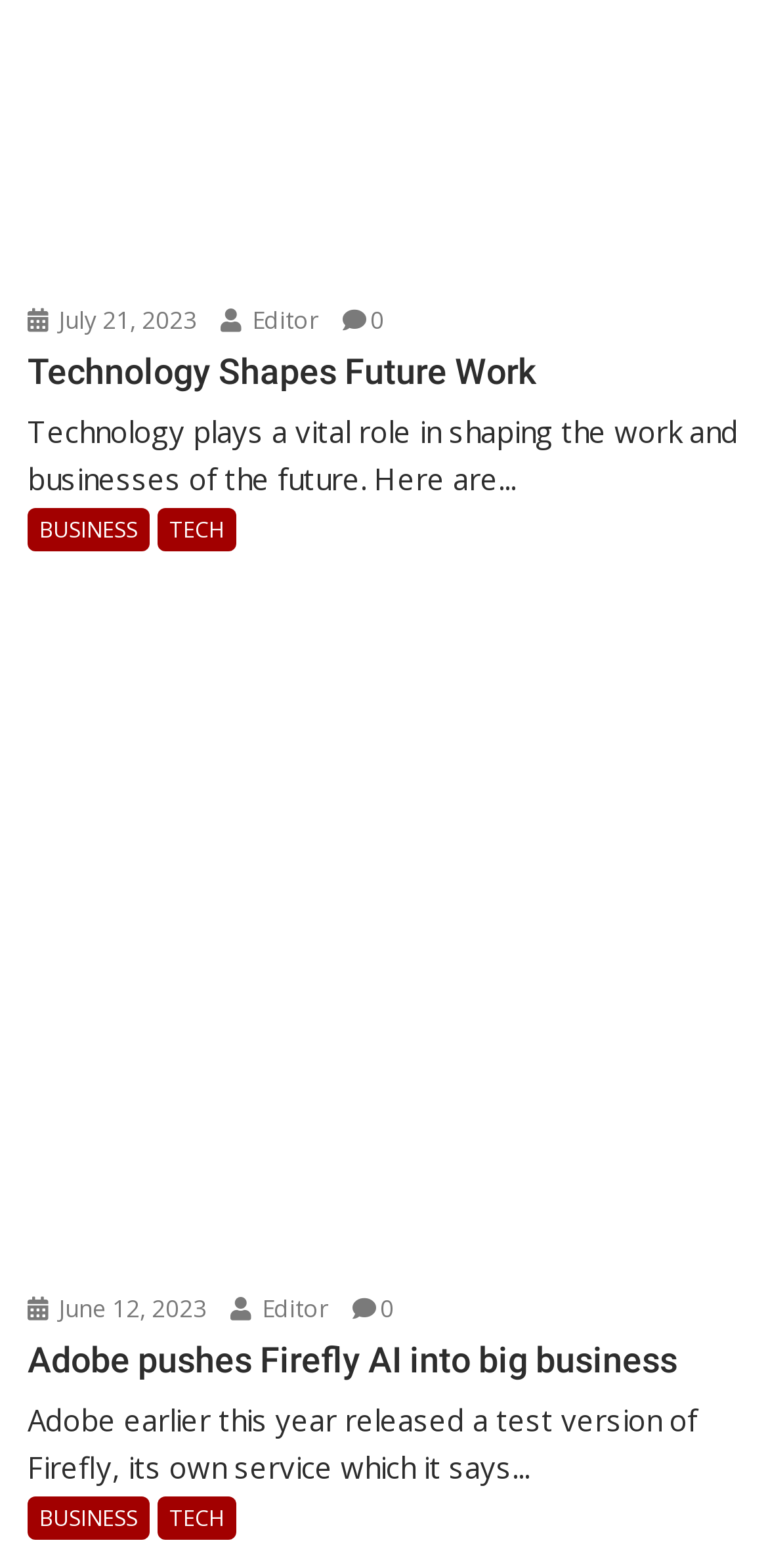Answer the question briefly using a single word or phrase: 
What is the role of technology according to the webpage?

shaping the work and businesses of the future